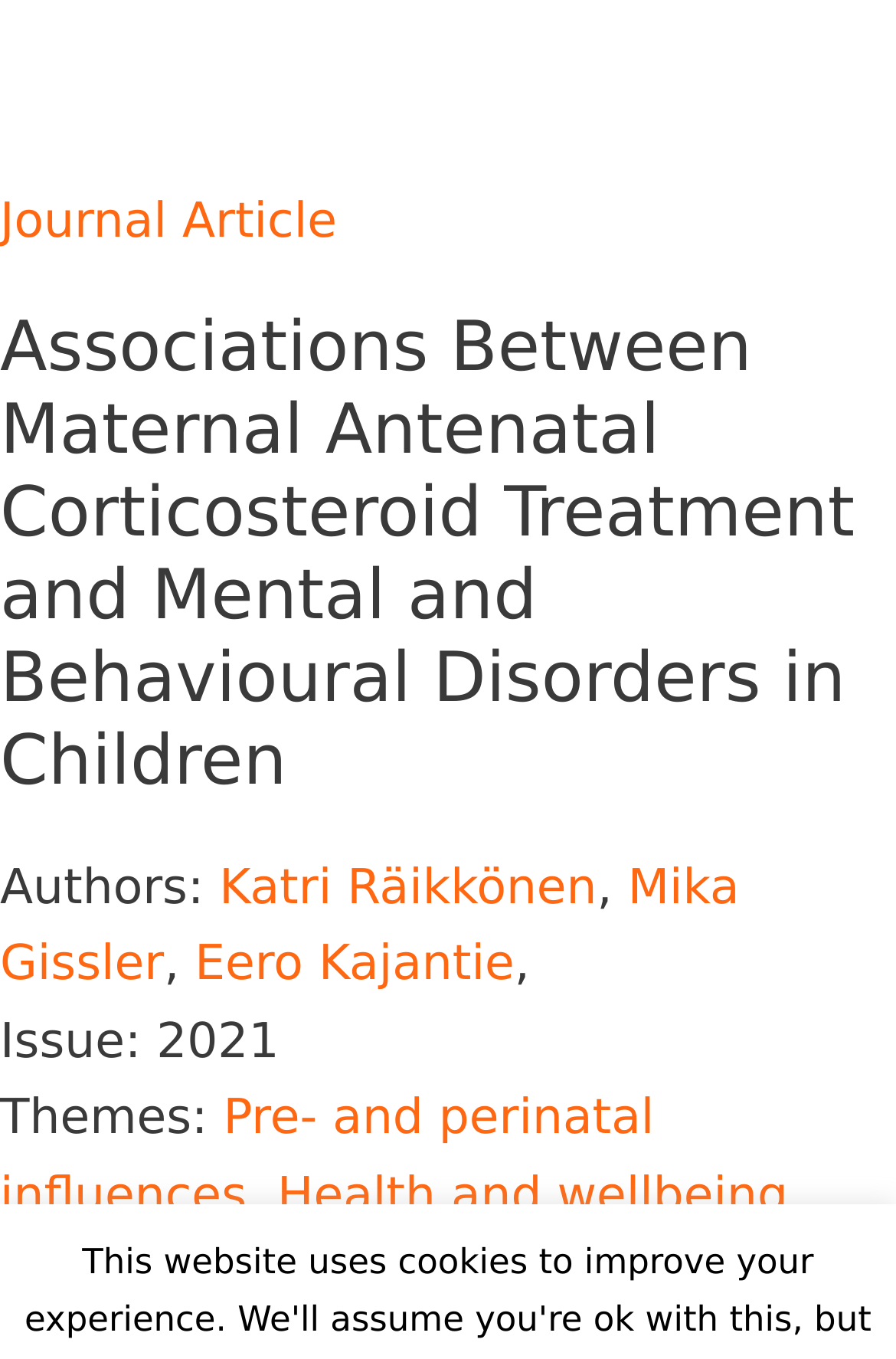Locate and extract the text of the main heading on the webpage.

Associations Between Maternal Antenatal Corticosteroid Treatment and Mental and Behavioural Disorders in Children